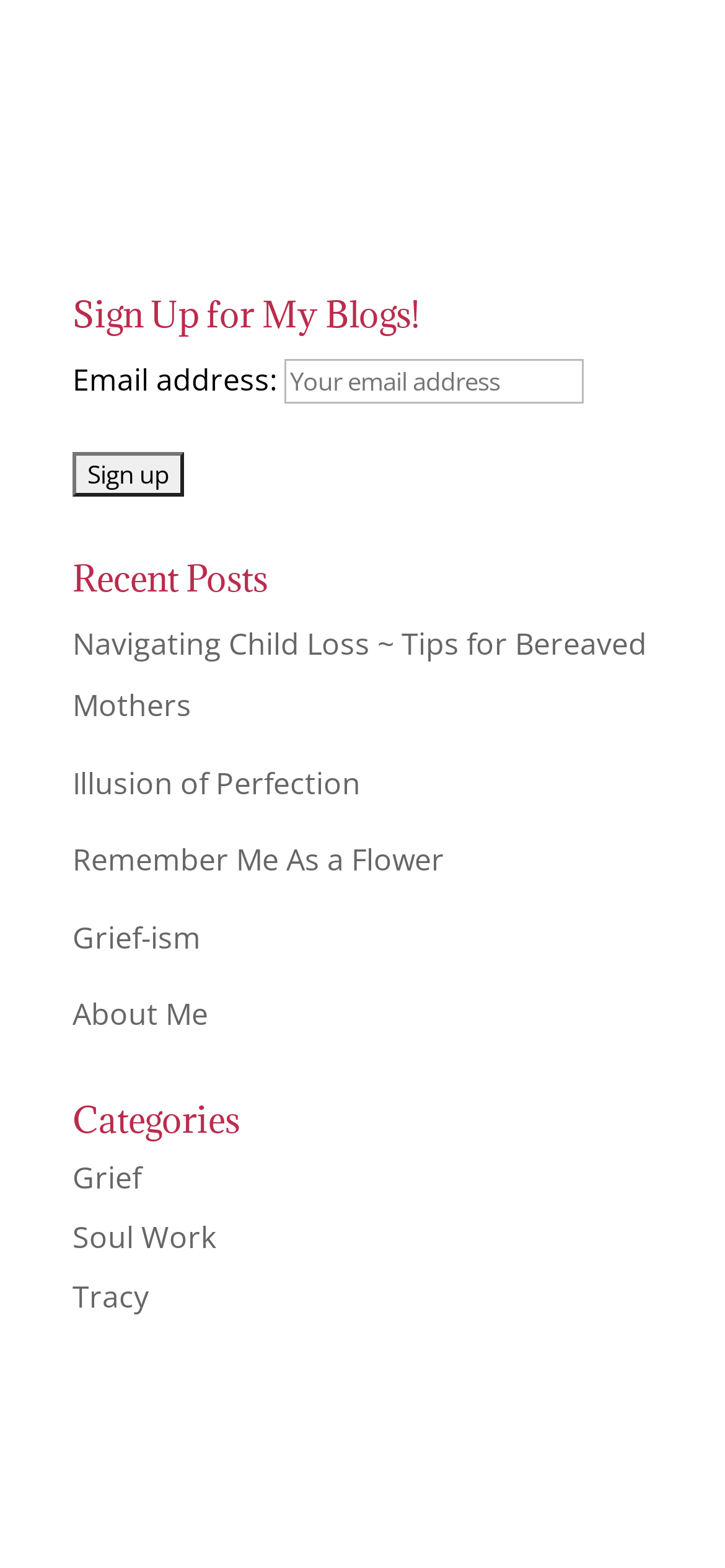Find the bounding box coordinates for the area you need to click to carry out the instruction: "Read recent post about child loss". The coordinates should be four float numbers between 0 and 1, indicated as [left, top, right, bottom].

[0.1, 0.397, 0.892, 0.463]